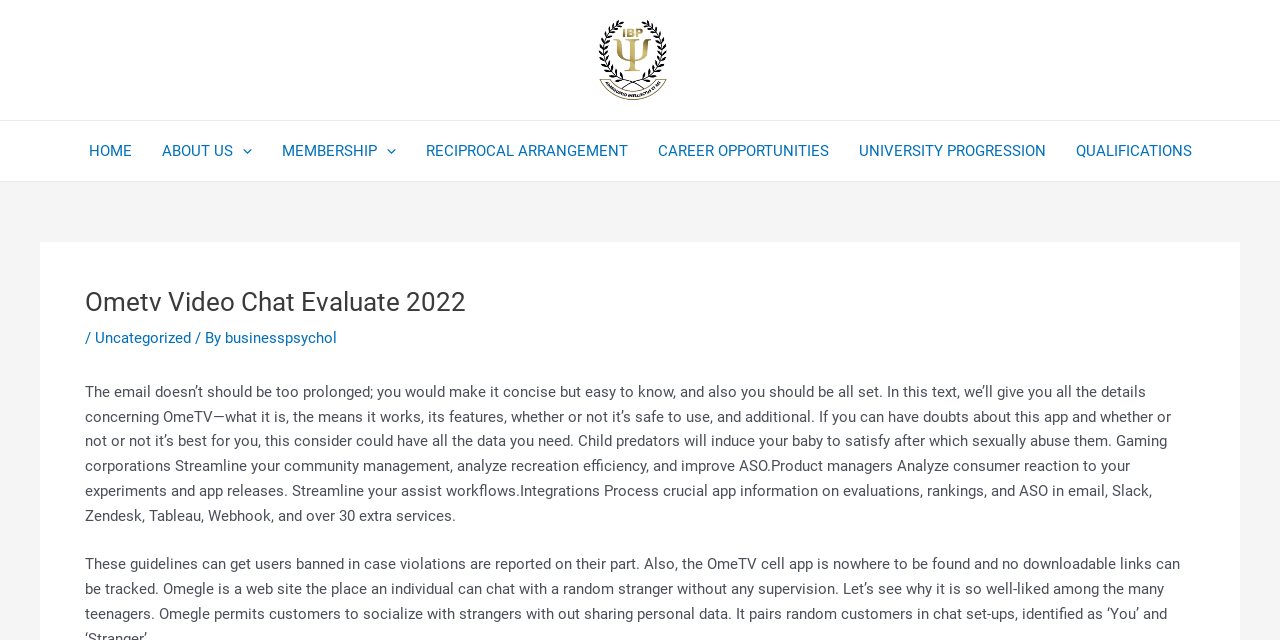Highlight the bounding box coordinates of the element you need to click to perform the following instruction: "Share on Twitter."

None